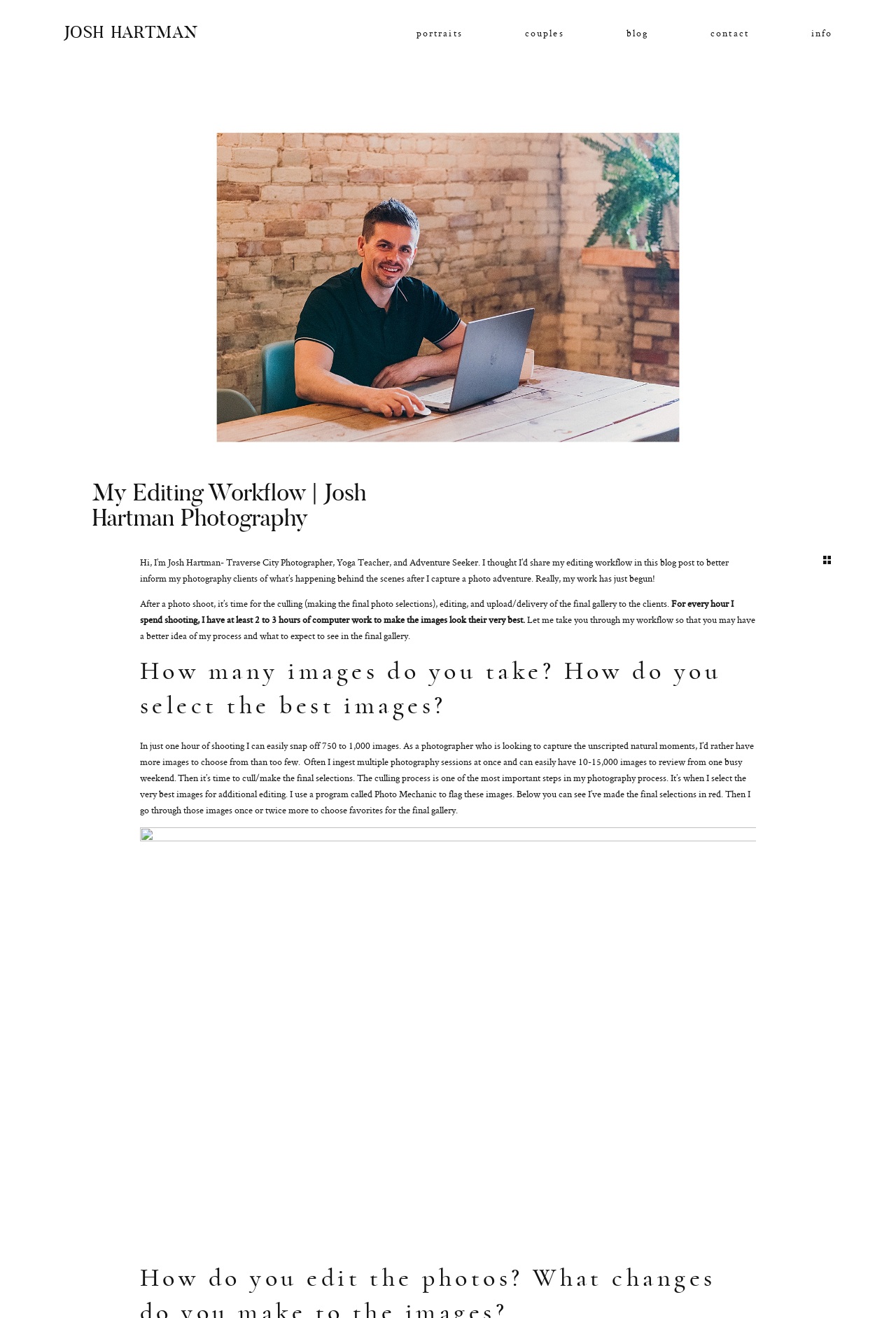Please determine the bounding box of the UI element that matches this description: families. The coordinates should be given as (top-left x, top-left y, bottom-right x, bottom-right y), with all values between 0 and 1.

[0.467, 0.059, 0.514, 0.074]